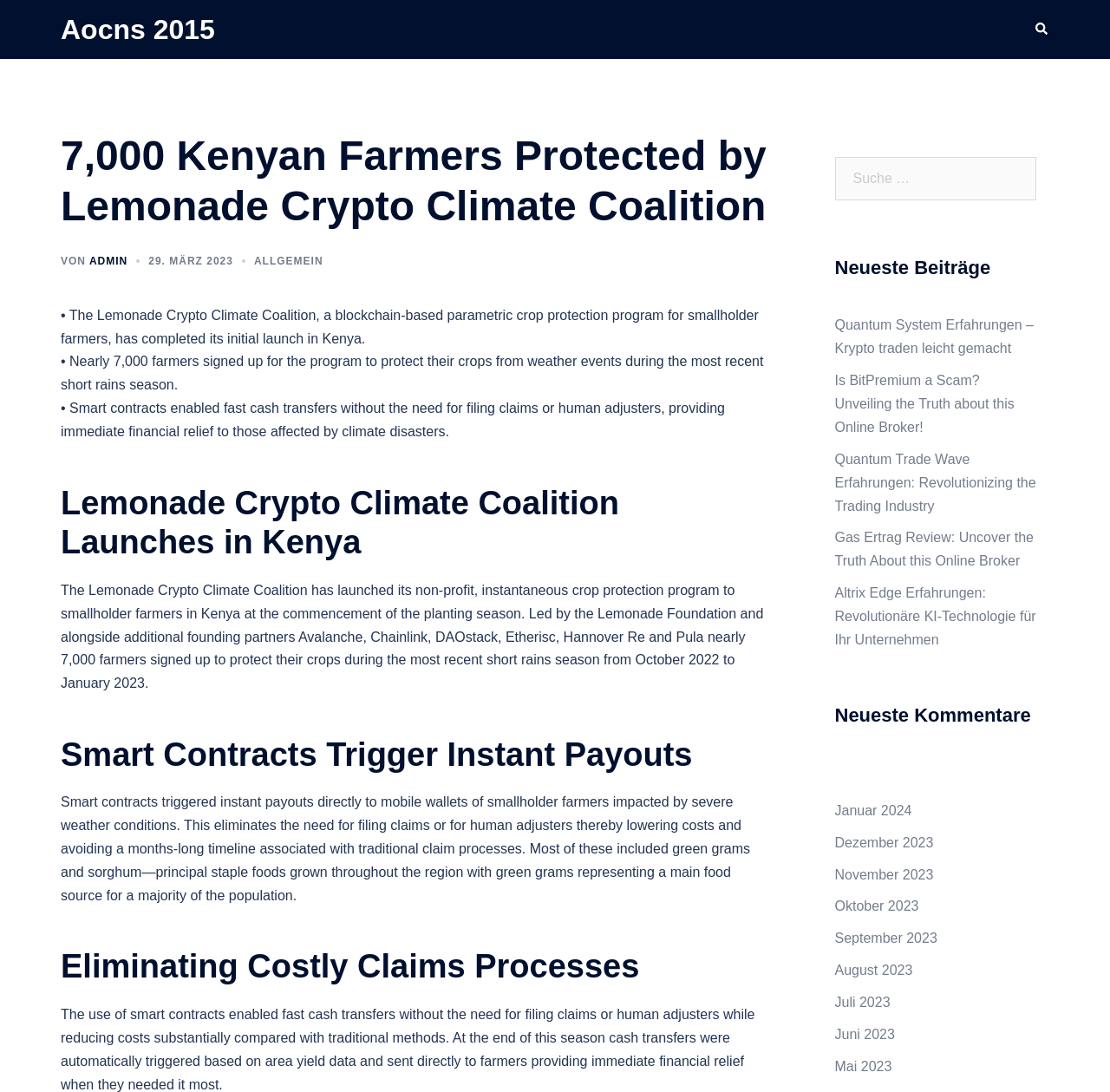Identify and extract the main heading from the webpage.

7,000 Kenyan Farmers Protected by Lemonade Crypto Climate Coalition